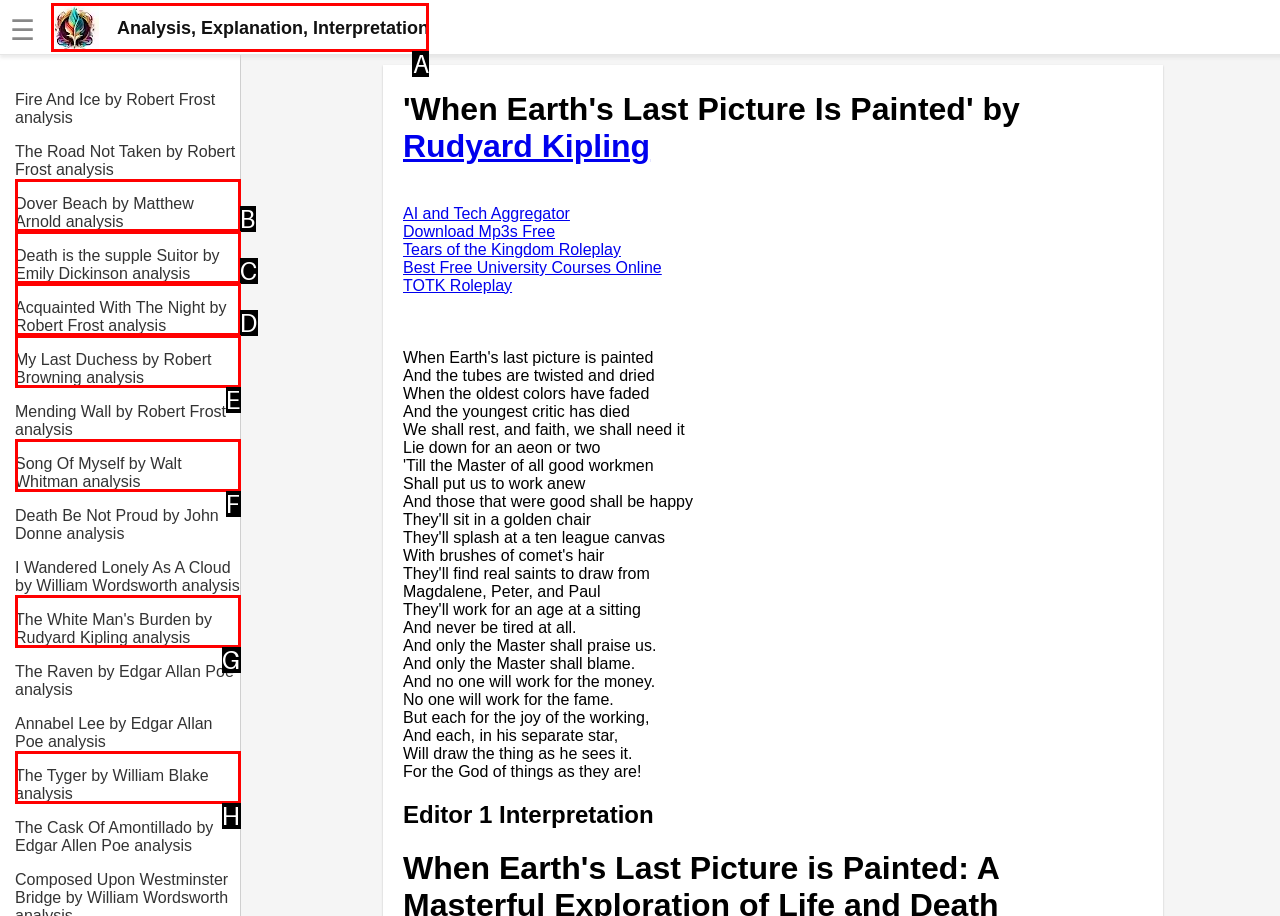Identify the letter of the option to click in order to Click the logo link. Answer with the letter directly.

A